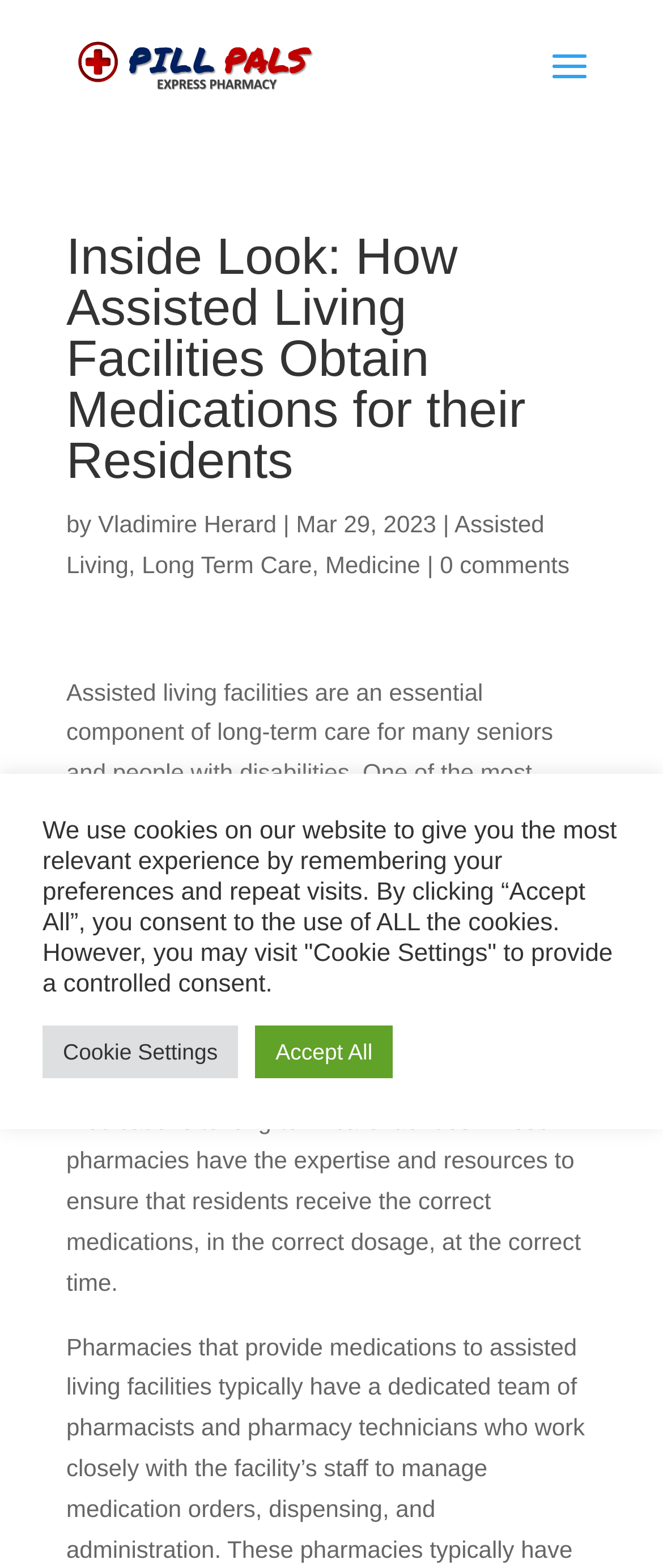Please respond to the question using a single word or phrase:
What is the purpose of pharmacies in assisted living facilities?

Ensure correct medications